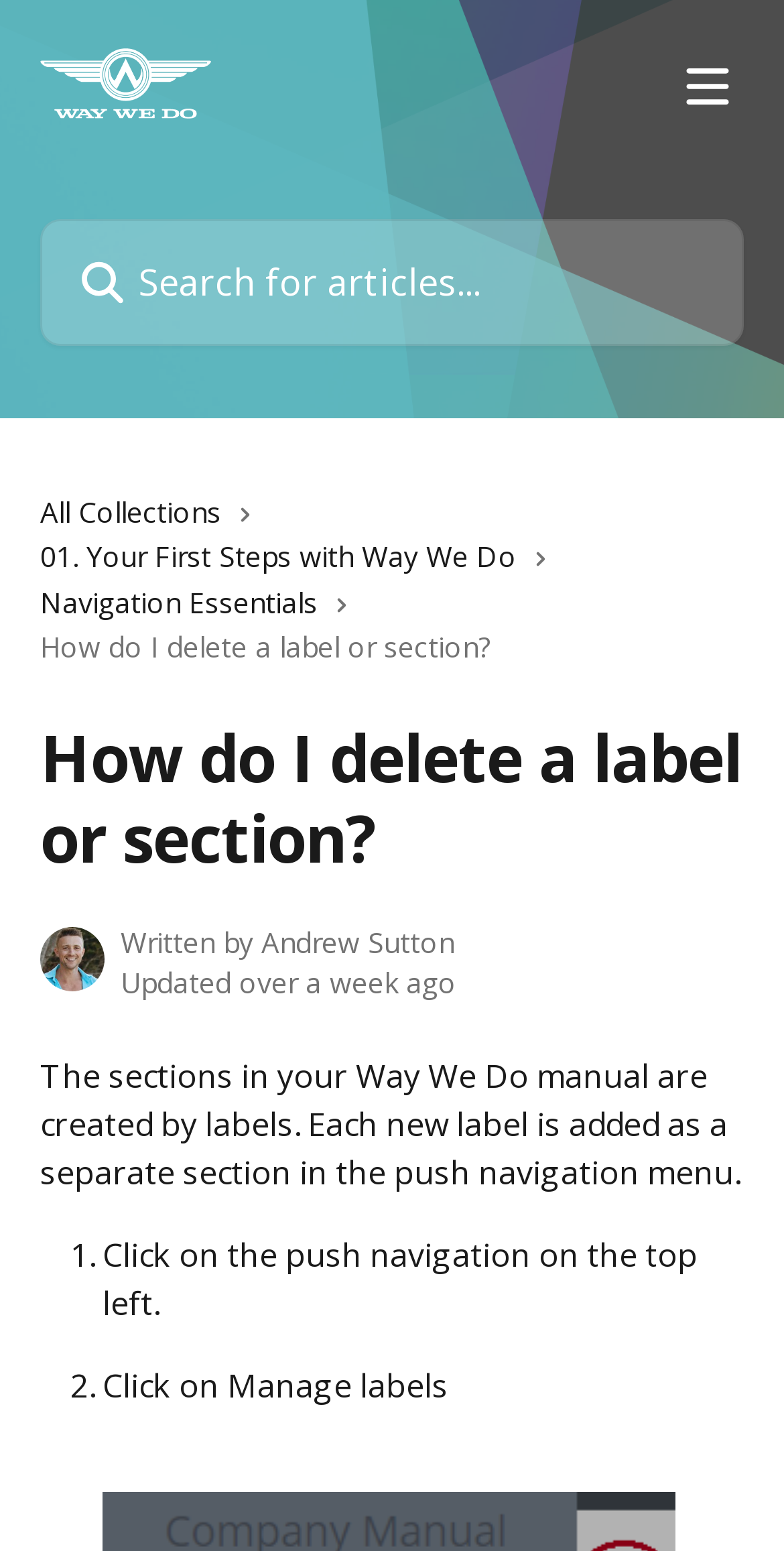Please provide the bounding box coordinates in the format (top-left x, top-left y, bottom-right x, bottom-right y). Remember, all values are floating point numbers between 0 and 1. What is the bounding box coordinate of the region described as: name="q" placeholder="Search for articles..."

[0.051, 0.141, 0.949, 0.223]